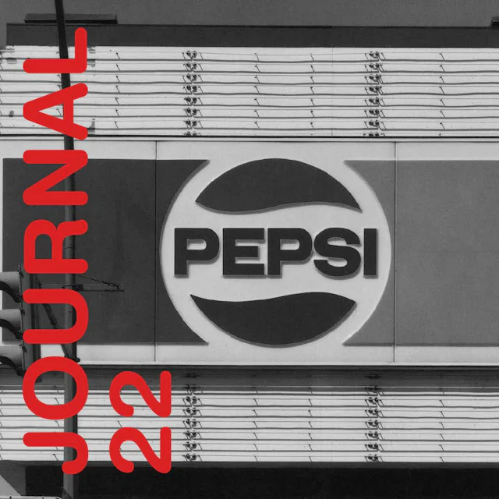What is the significance of the image according to the caption?
Look at the screenshot and respond with a single word or phrase.

Commentary on commercial aesthetics